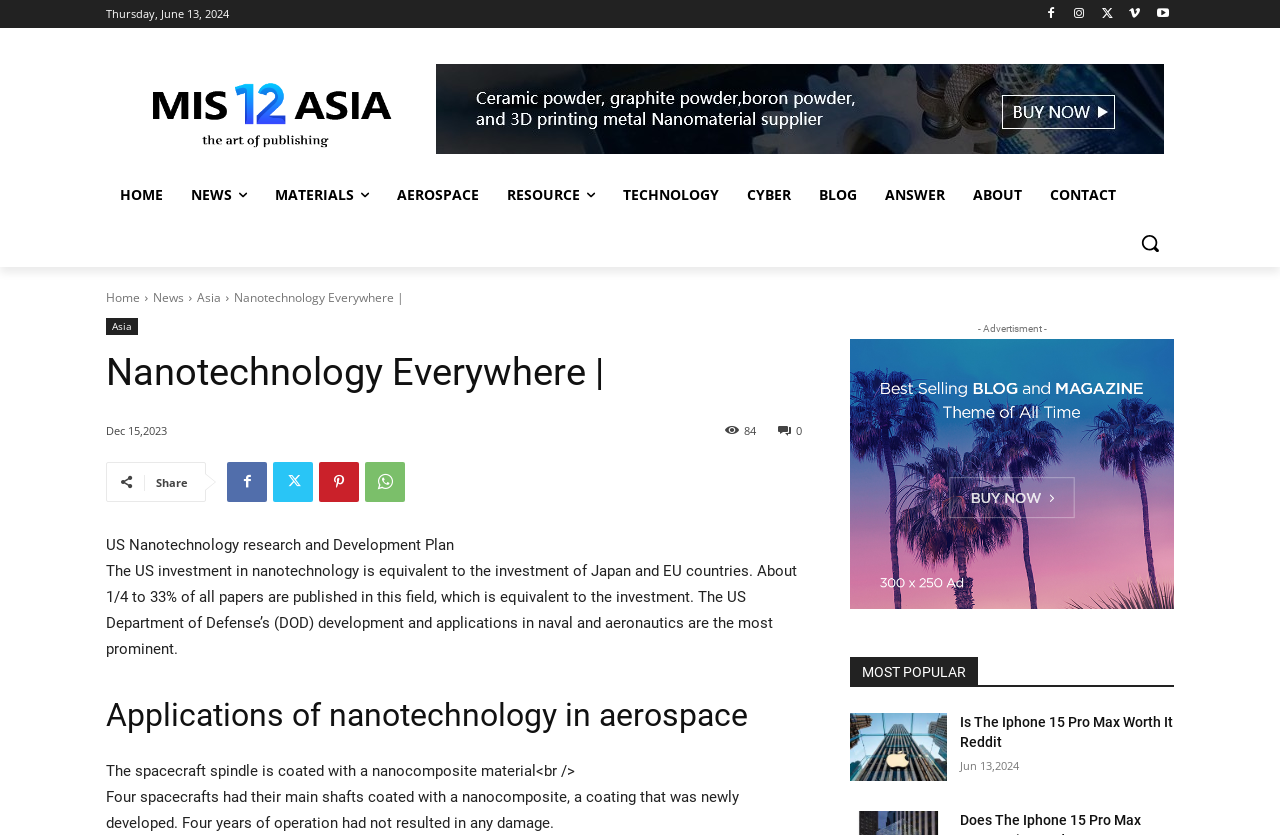Specify the bounding box coordinates of the area to click in order to follow the given instruction: "Read about US Nanotechnology research and Development Plan."

[0.083, 0.642, 0.355, 0.663]